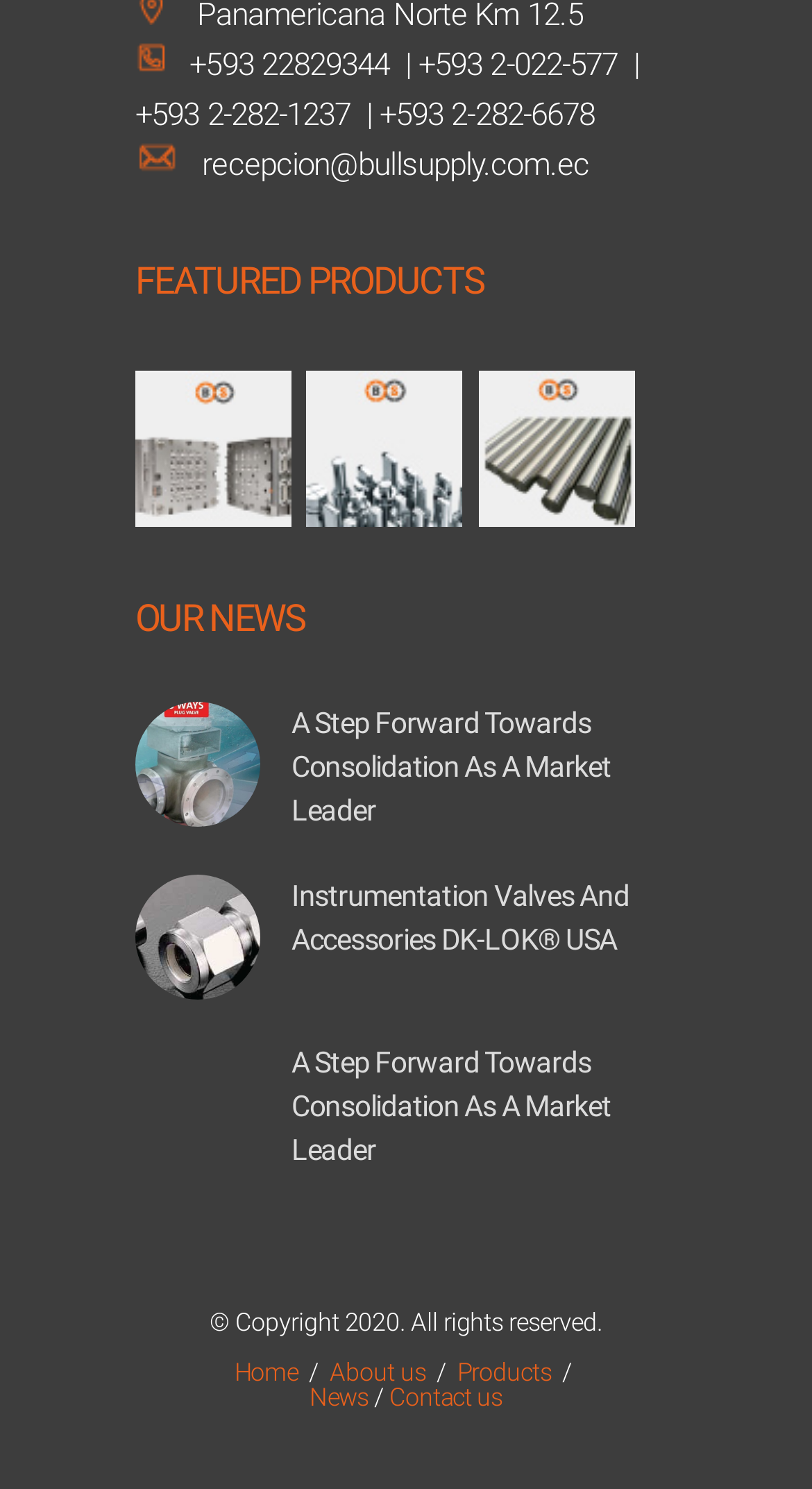Identify the bounding box coordinates of the part that should be clicked to carry out this instruction: "view 'A Step Forward Towards Consolidation As A Market Leader' news".

[0.359, 0.475, 0.753, 0.556]